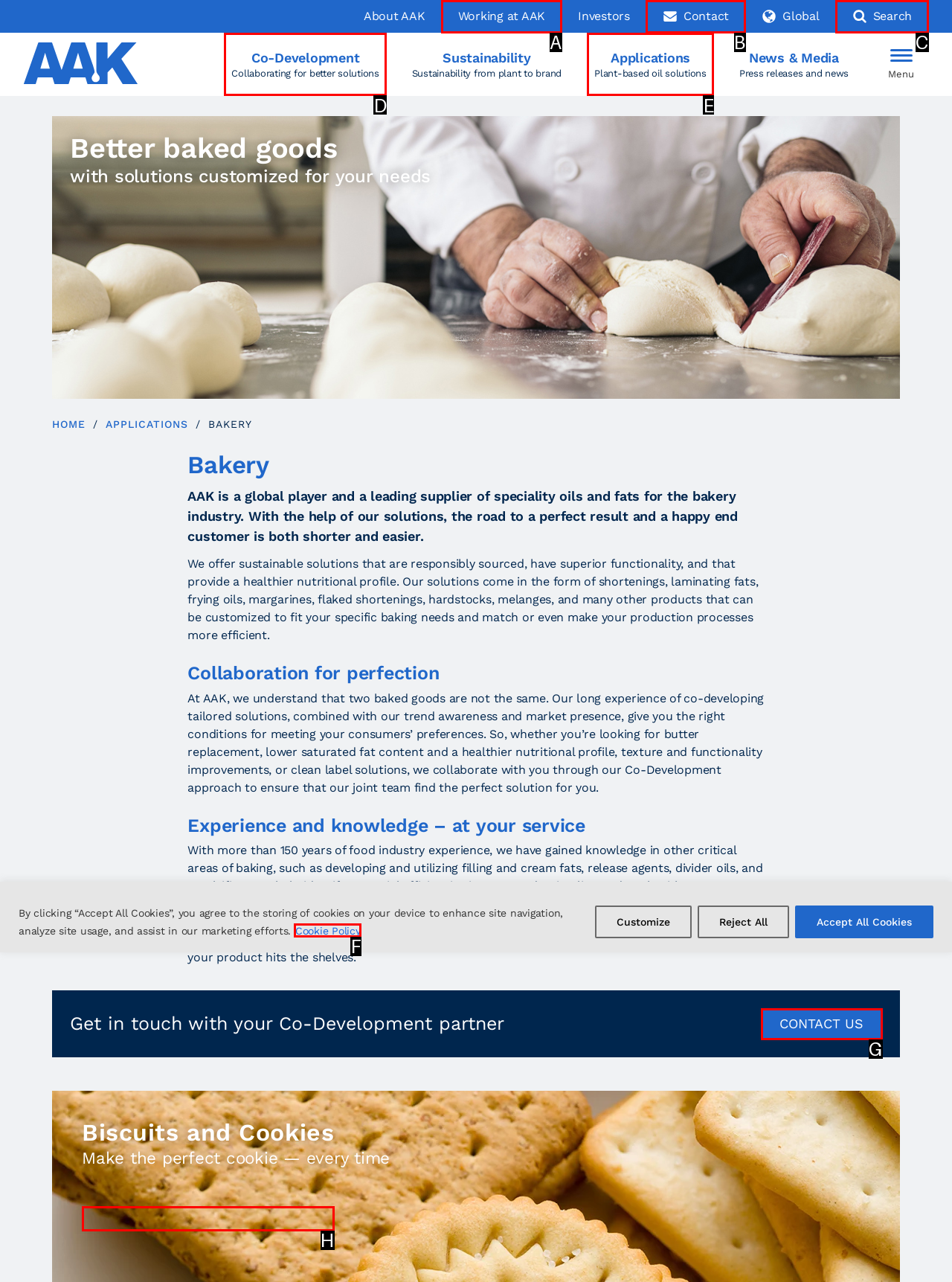Tell me which one HTML element I should click to complete the following task: Learn about Biscuits and Cookies Answer with the option's letter from the given choices directly.

H